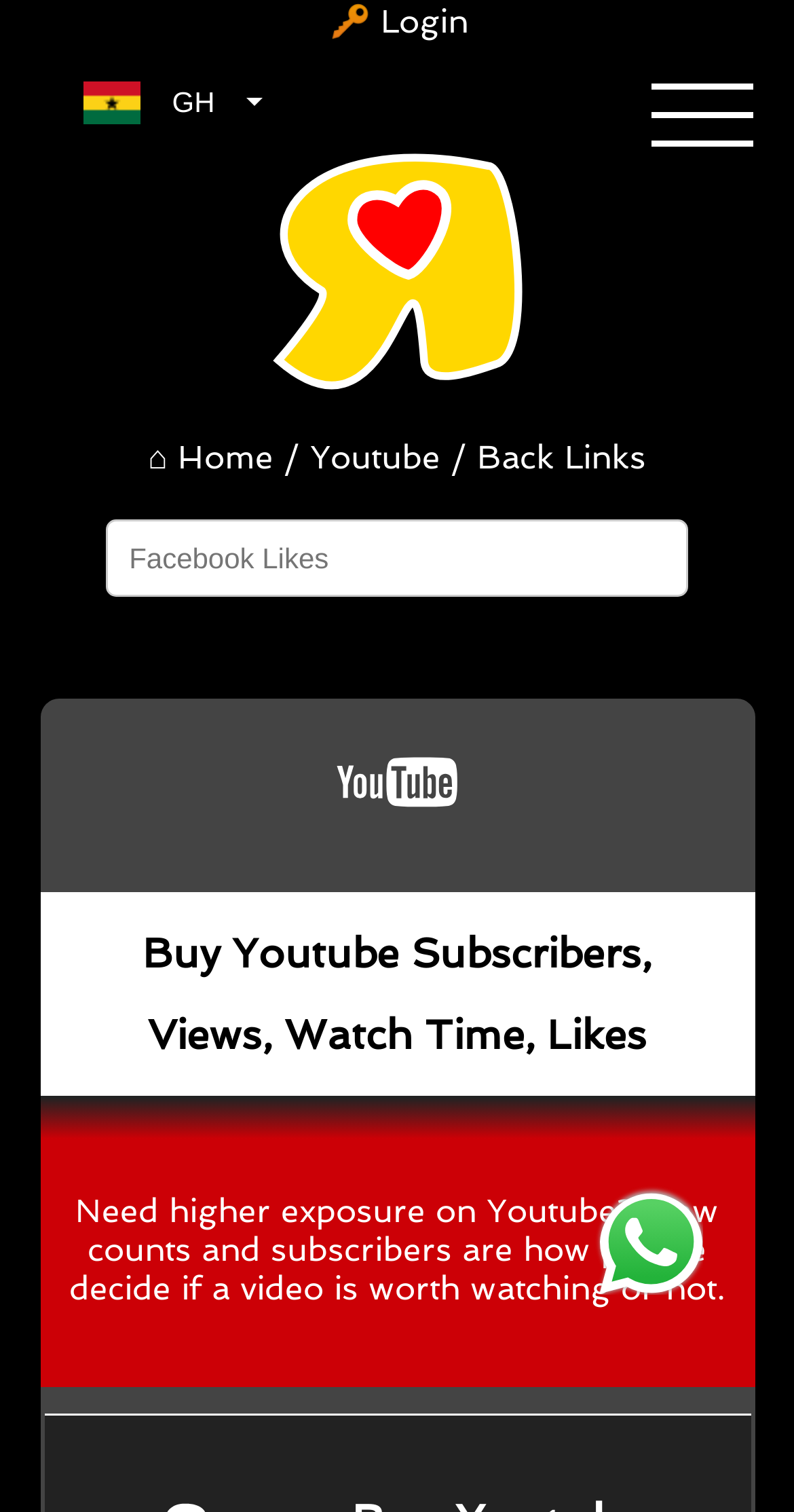Determine the bounding box coordinates (top-left x, top-left y, bottom-right x, bottom-right y) of the UI element described in the following text: GH

[0.051, 0.04, 0.385, 0.094]